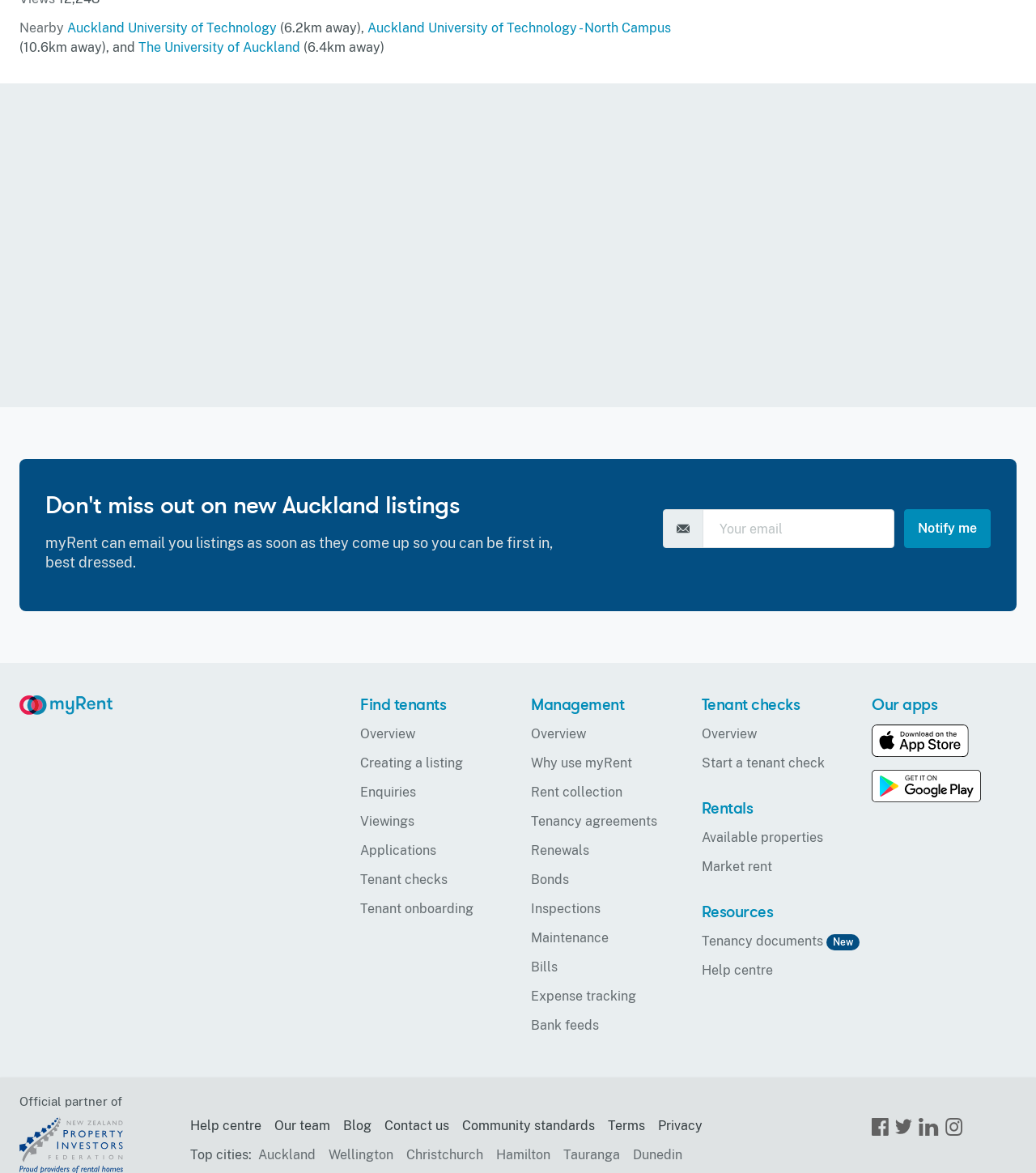Indicate the bounding box coordinates of the element that needs to be clicked to satisfy the following instruction: "Enter email address in the text box". The coordinates should be four float numbers between 0 and 1, i.e., [left, top, right, bottom].

[0.678, 0.434, 0.863, 0.467]